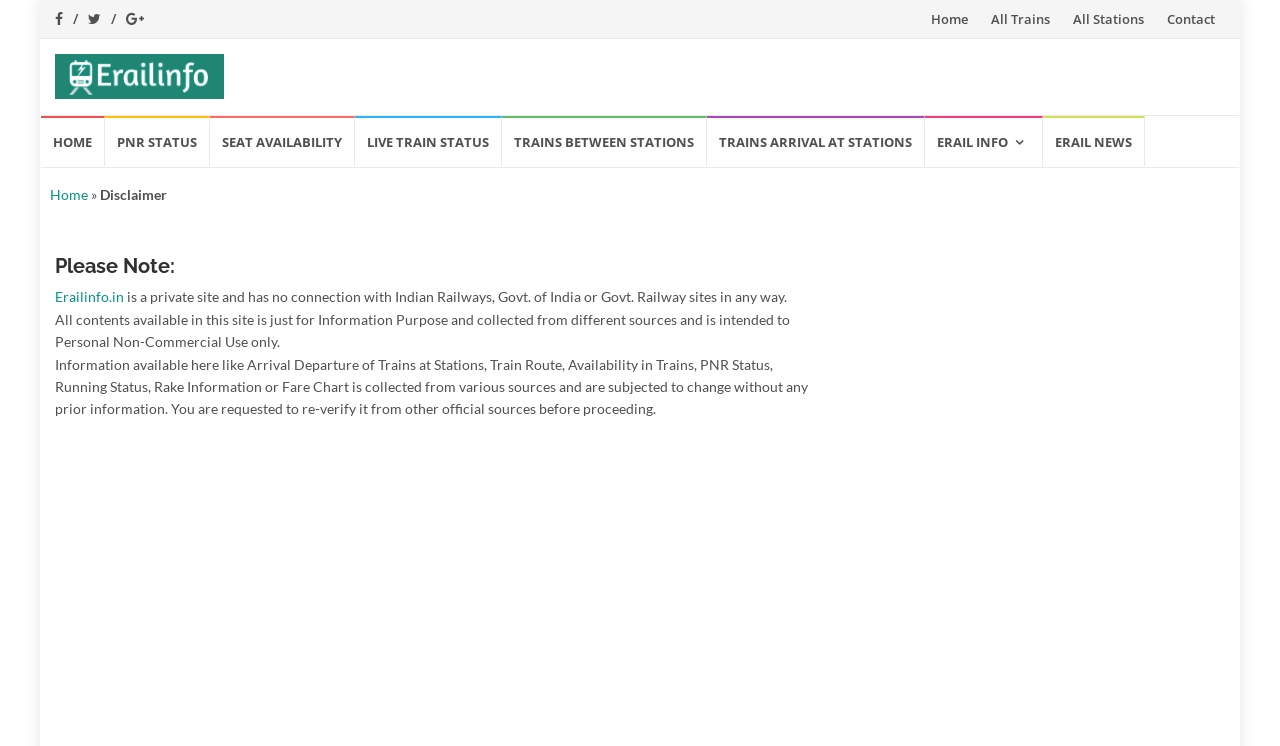What are the main categories of information available on this website?
Based on the image content, provide your answer in one word or a short phrase.

Trains, Stations, PNR Status, etc.